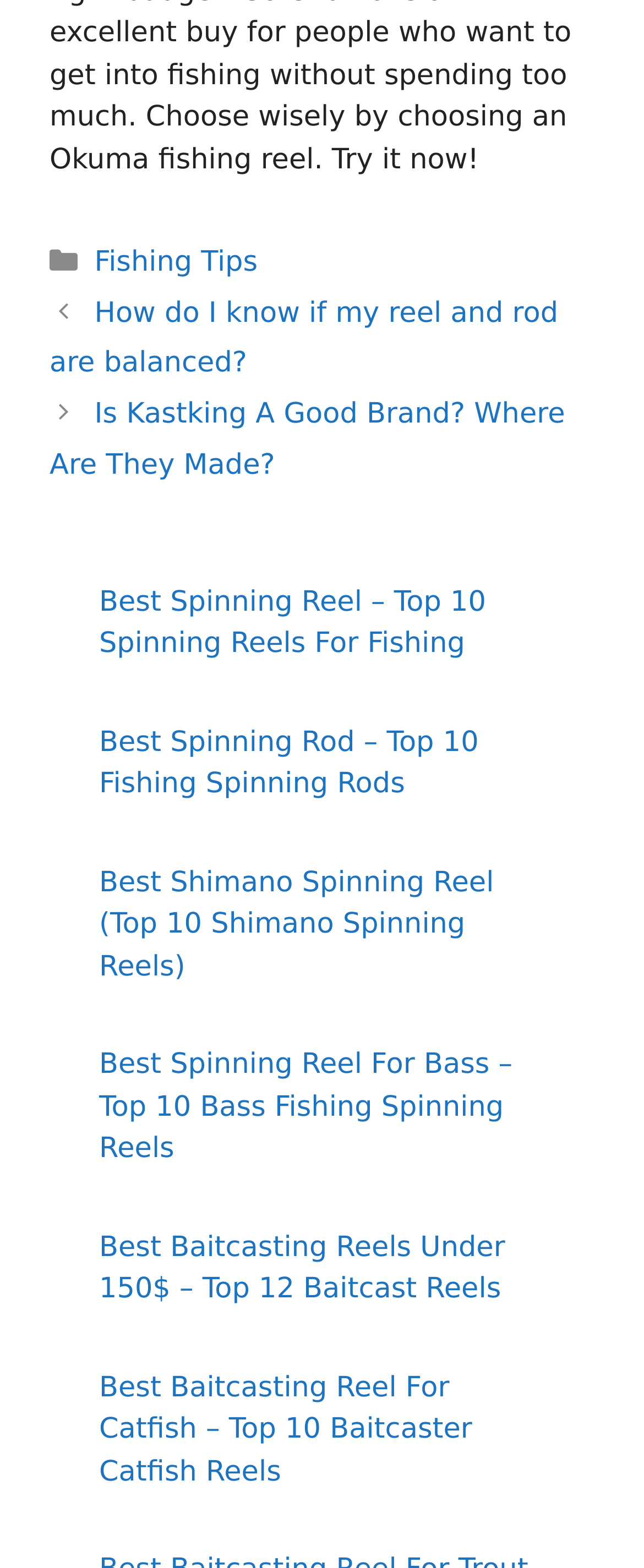What is the category of the posts?
Refer to the image and provide a thorough answer to the question.

Based on the links provided in the navigation section, such as 'Fishing Tips', 'Best Spinning Reel', and 'Best Baitcasting Reel', it can be inferred that the category of the posts is related to fishing.